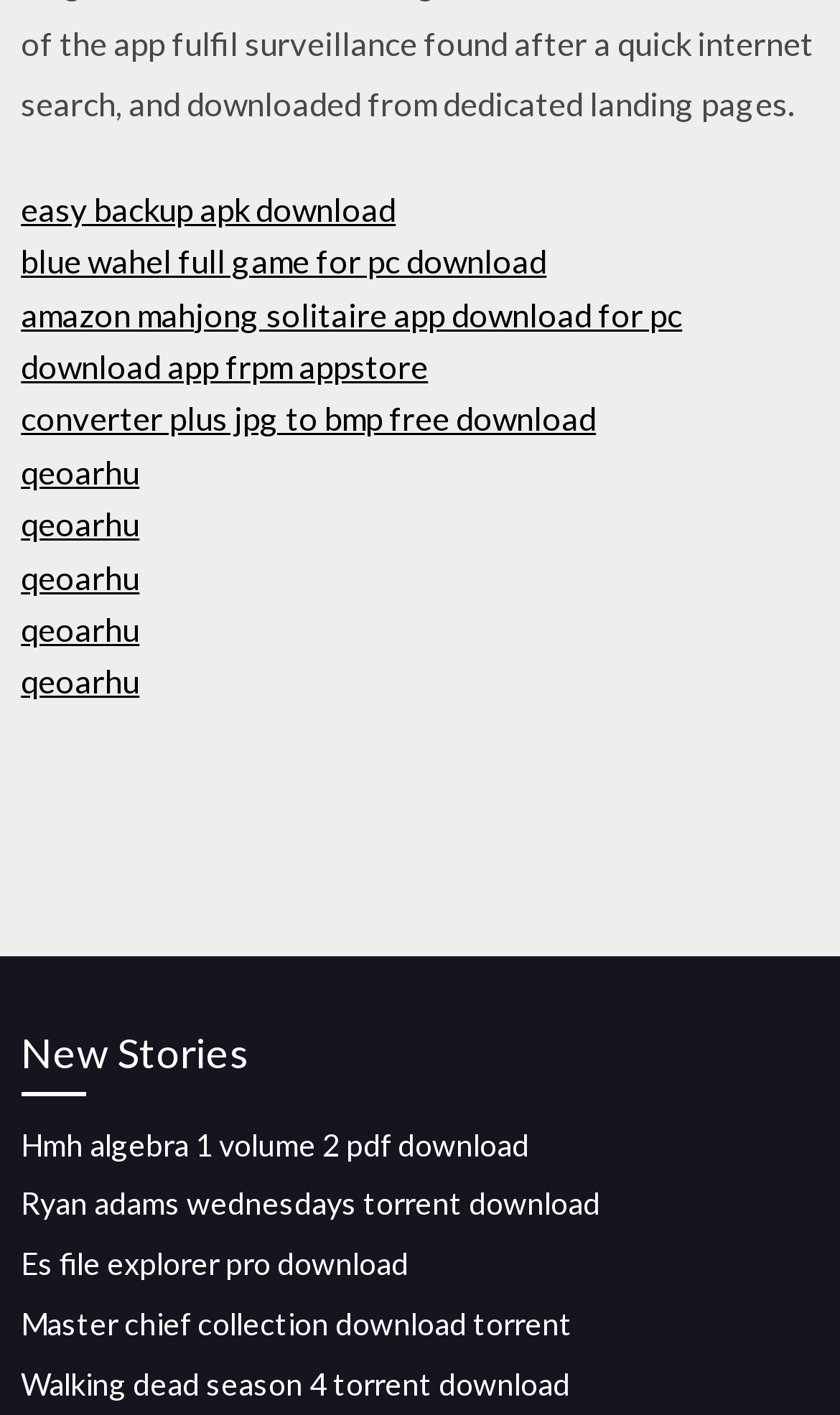Find the bounding box coordinates of the clickable region needed to perform the following instruction: "download amazon mahjong solitaire app for pc". The coordinates should be provided as four float numbers between 0 and 1, i.e., [left, top, right, bottom].

[0.025, 0.208, 0.812, 0.235]